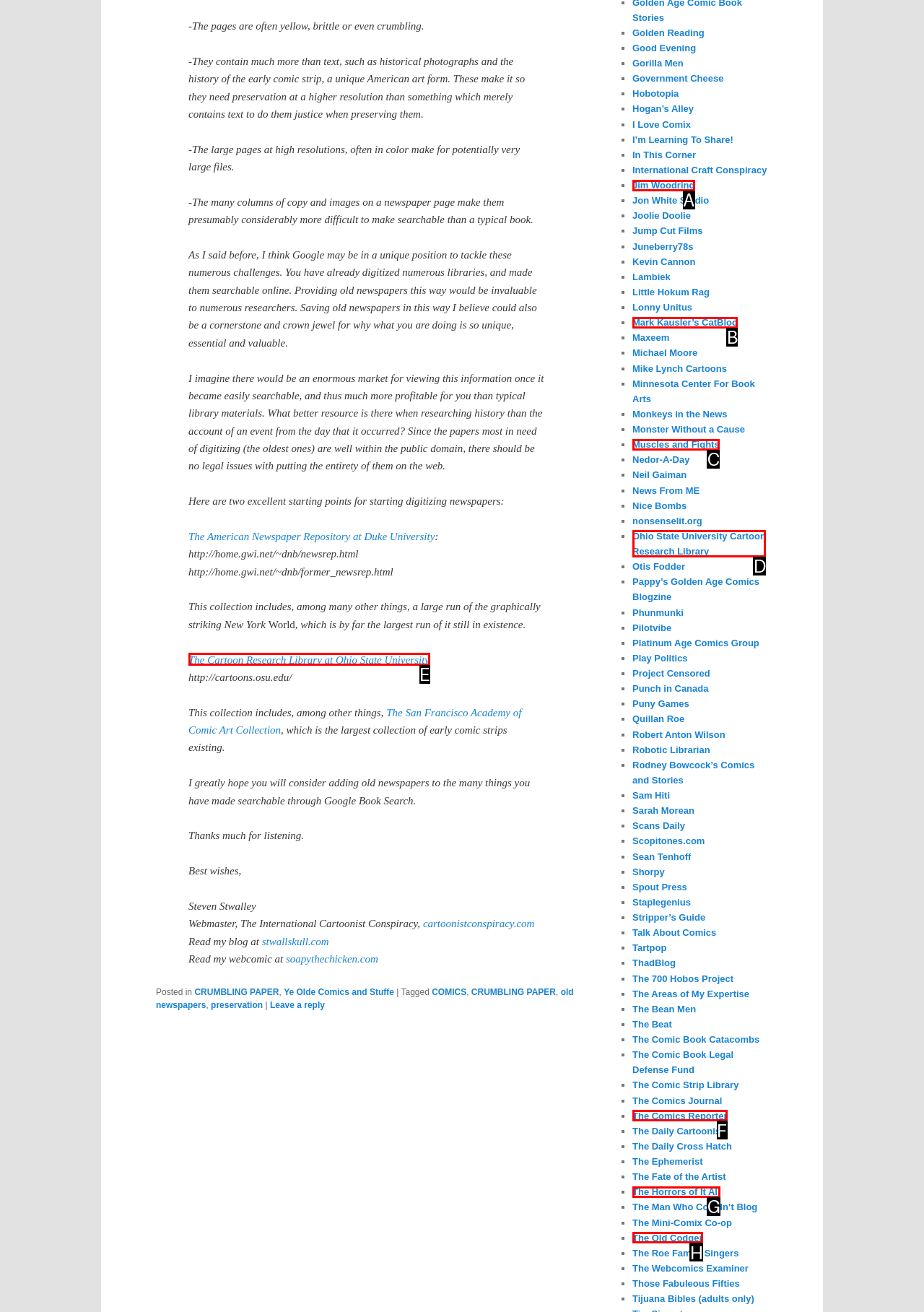Which HTML element should be clicked to complete the following task: Visit the Cartoon Research Library at Ohio State University?
Answer with the letter corresponding to the correct choice.

E